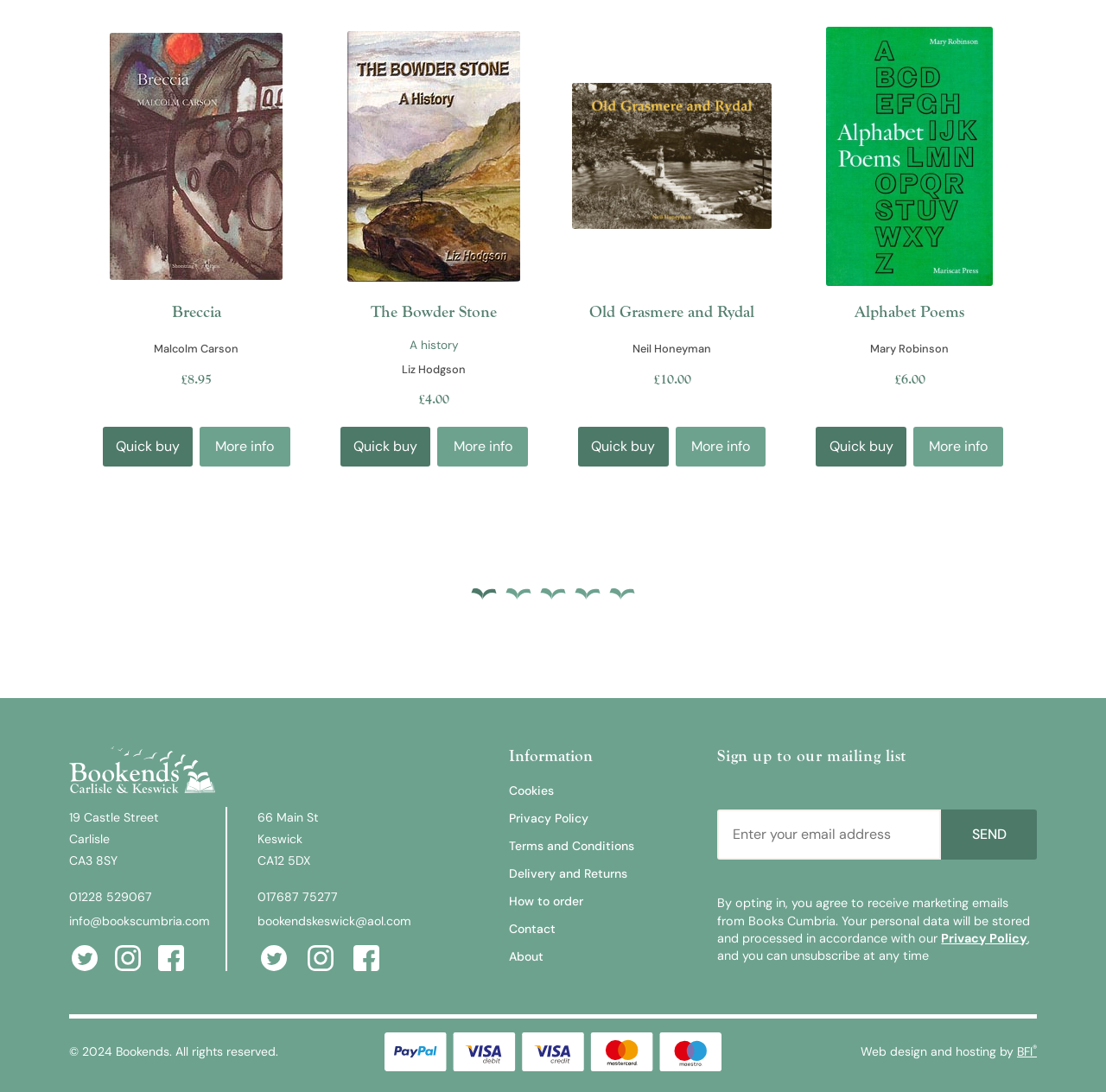Answer the question using only a single word or phrase: 
What is the name of the company that designed the website?

BFI